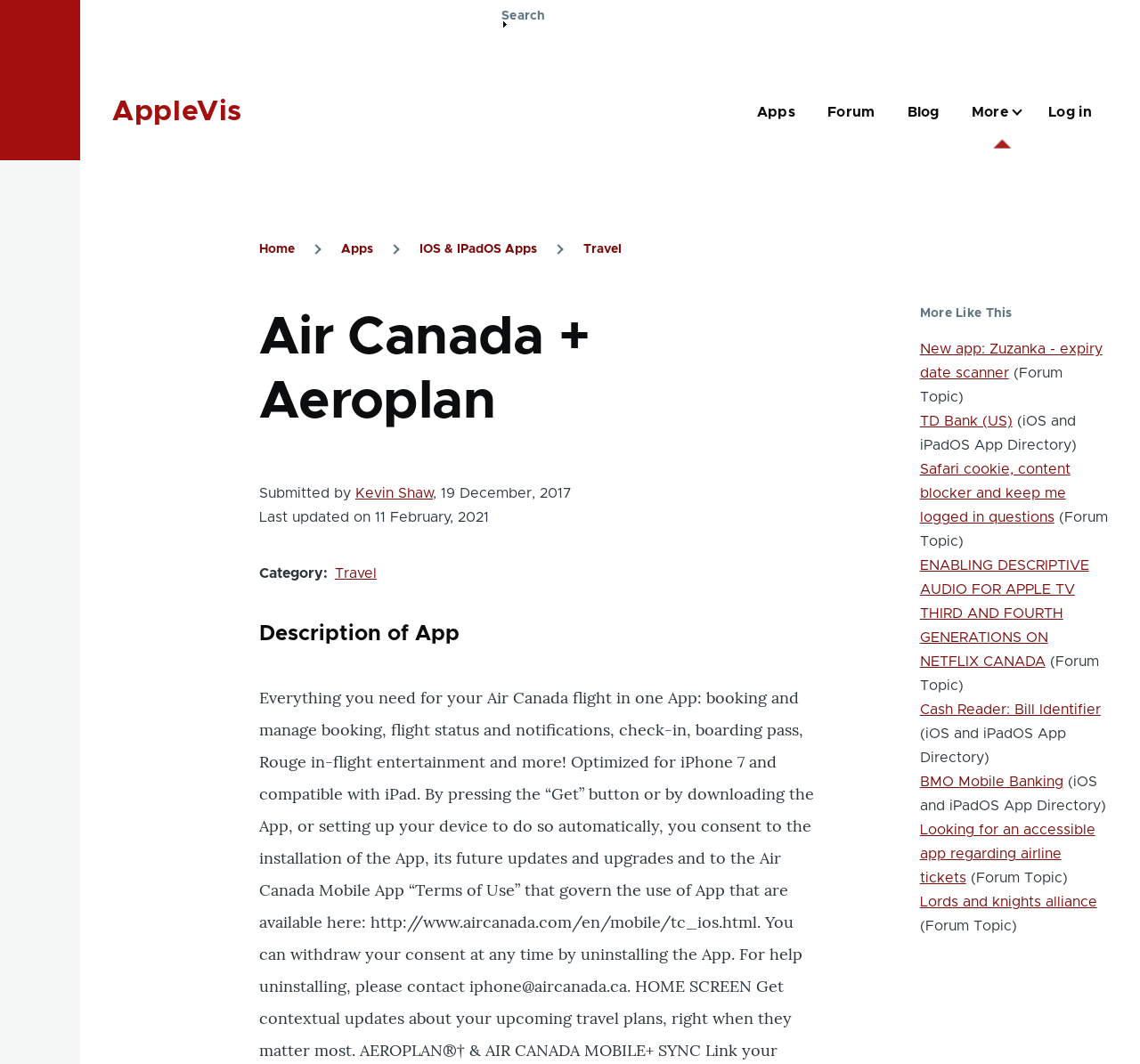Determine the bounding box coordinates of the section to be clicked to follow the instruction: "Read more about TD Bank (US)". The coordinates should be given as four float numbers between 0 and 1, formatted as [left, top, right, bottom].

[0.807, 0.389, 0.888, 0.403]